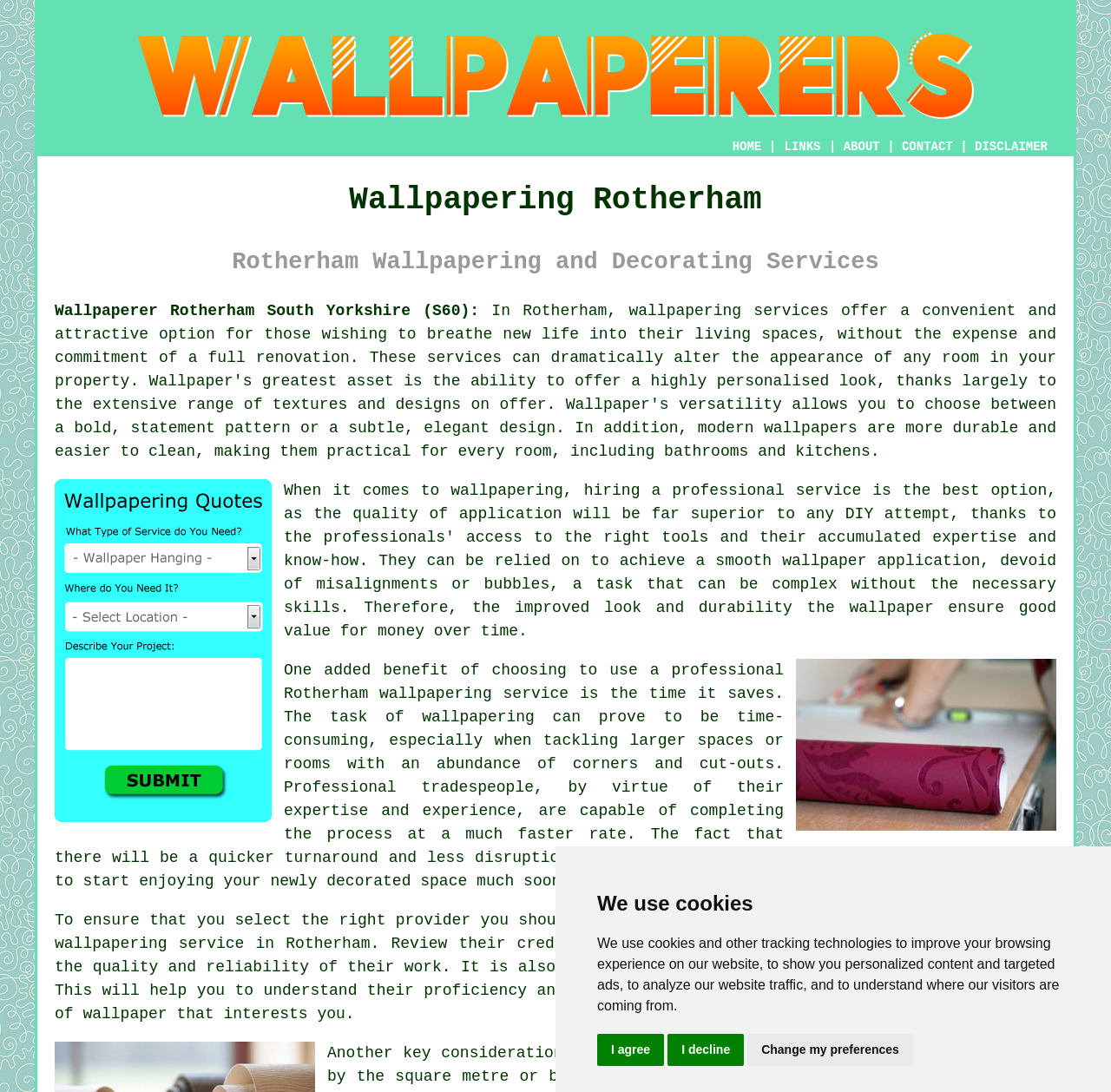Can you find the bounding box coordinates of the area I should click to execute the following instruction: "Click the HOME link"?

[0.659, 0.128, 0.685, 0.141]